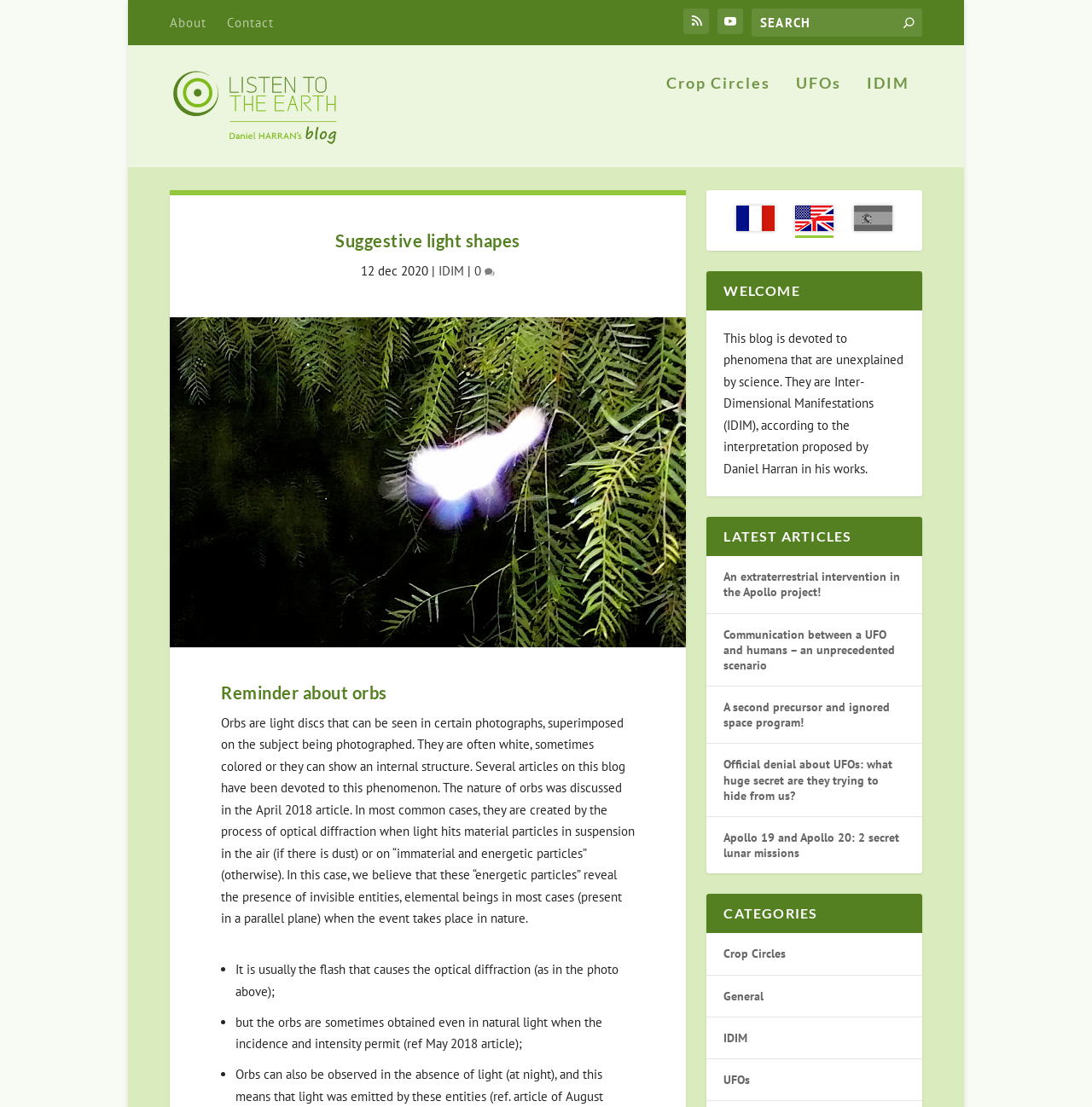Find the bounding box coordinates of the element to click in order to complete the given instruction: "Check builds."

None